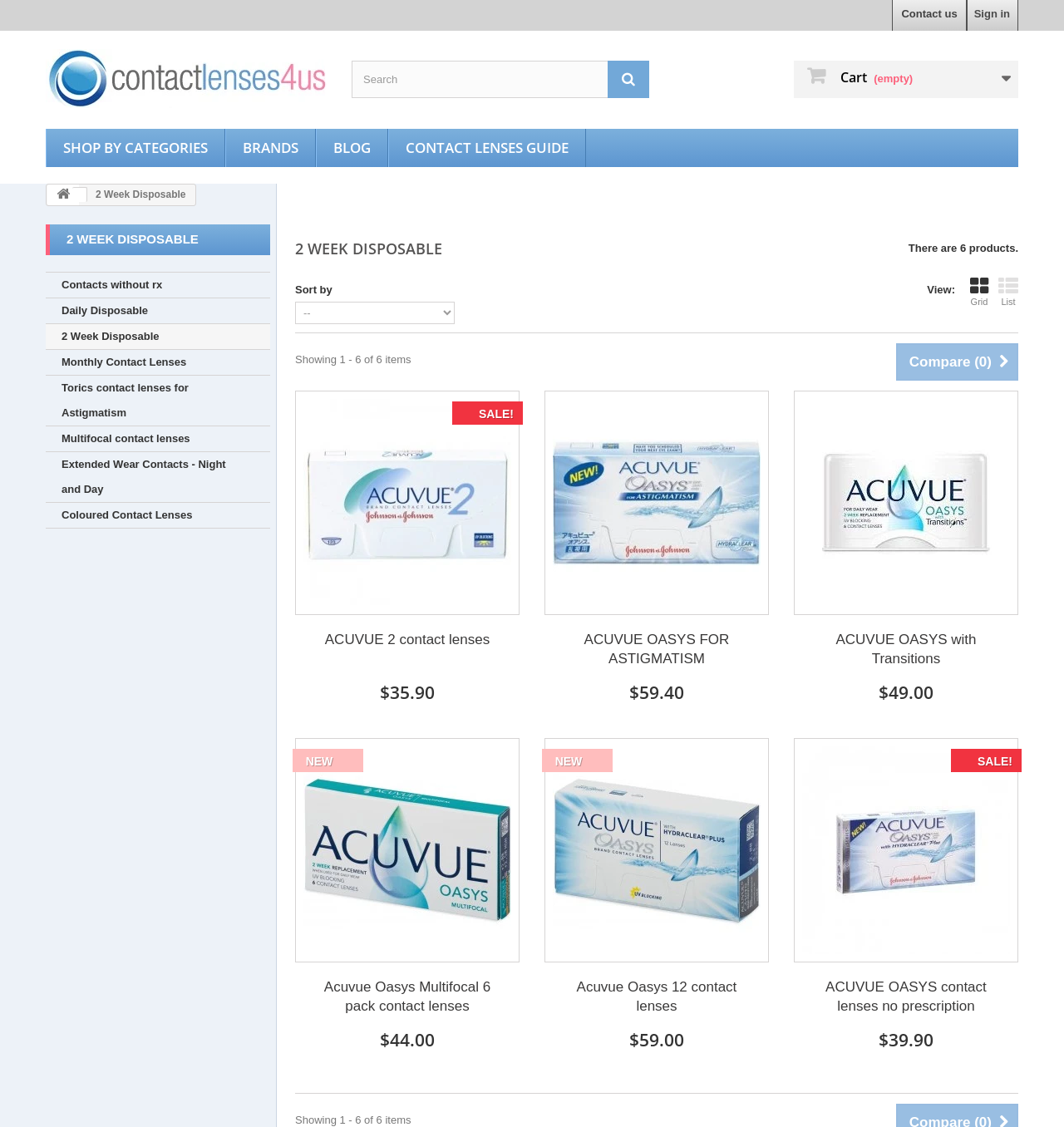Please determine the bounding box coordinates of the clickable area required to carry out the following instruction: "Sign in". The coordinates must be four float numbers between 0 and 1, represented as [left, top, right, bottom].

[0.909, 0.0, 0.956, 0.027]